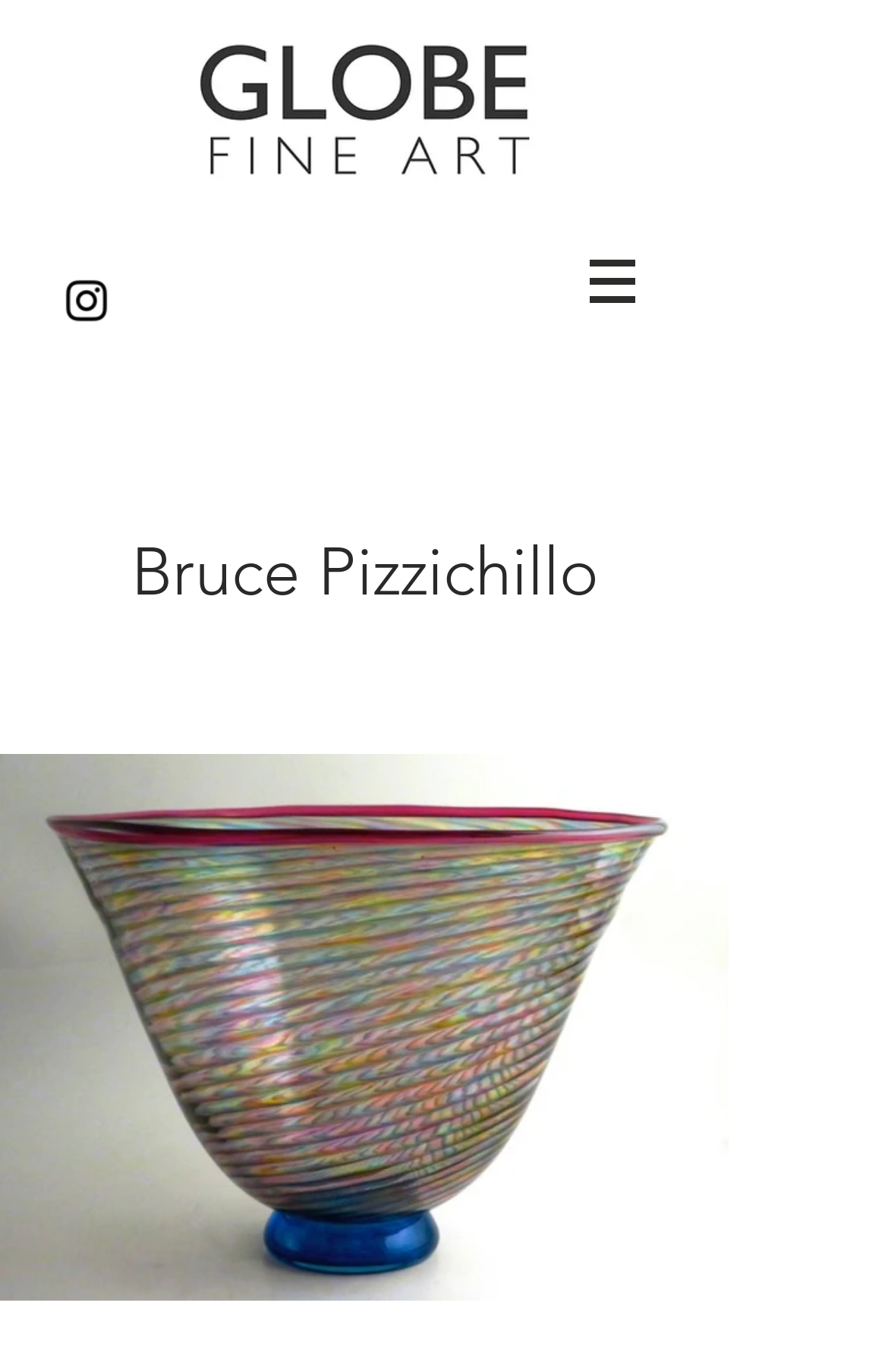Write an extensive caption that covers every aspect of the webpage.

The webpage is about Pizzichillo, with a prominent image of "Globe Fine Art just the words.jpg" located near the top-left corner, taking up about a quarter of the screen width. Below this image, there is a social bar with a single link to Instagram, represented by a black icon. 

To the right of the image, there is a navigation menu labeled "Site", which contains a button that opens a menu when clicked. The button is accompanied by a small image. 

At the top-center of the page, there is a heading that reads "Bruce Pizzichillo", which is the main title of the webpage.